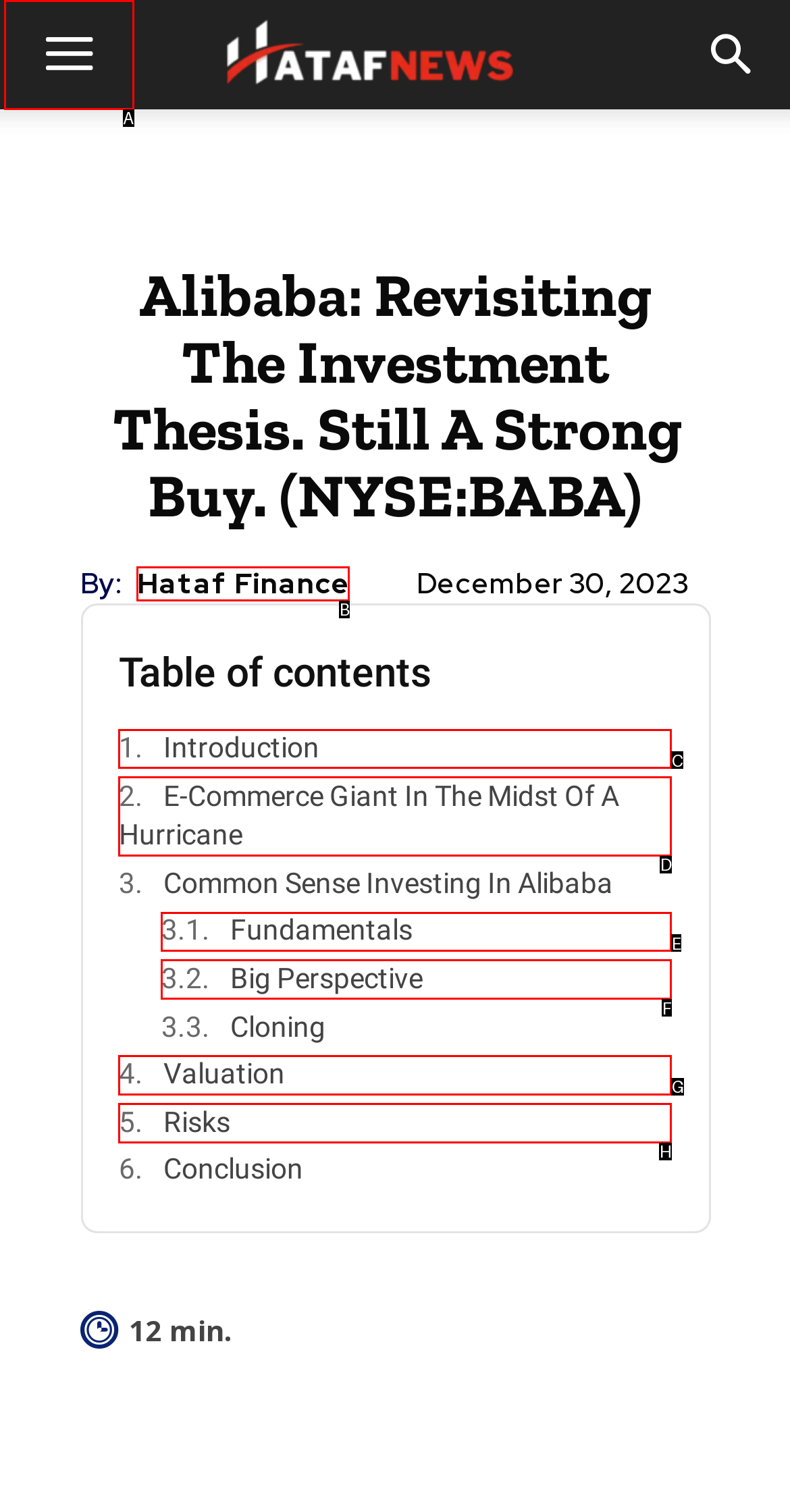Match the following description to a UI element: Hataf Finance
Provide the letter of the matching option directly.

B